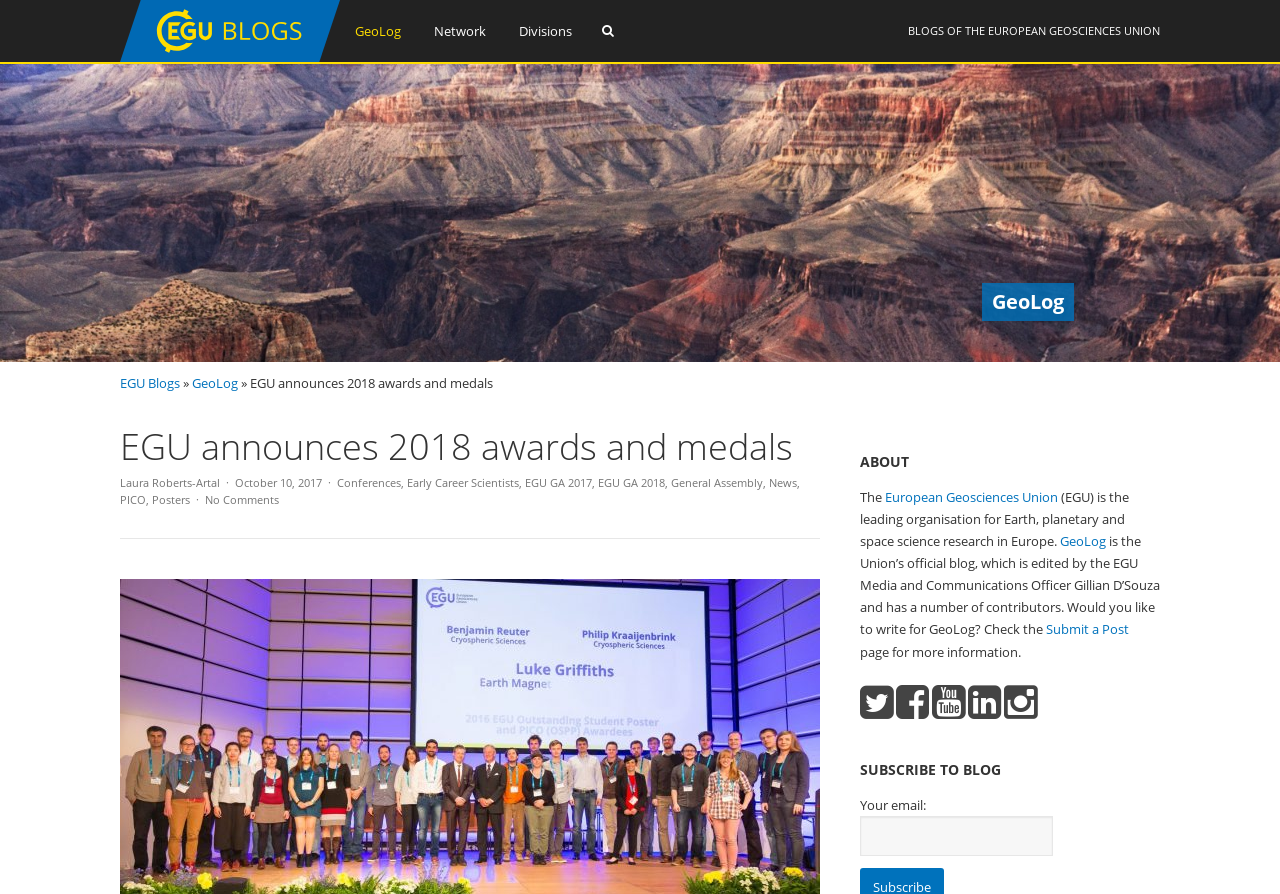Pinpoint the bounding box coordinates of the clickable element needed to complete the instruction: "Read the blog post about EGU announces 2018 awards and medals". The coordinates should be provided as four float numbers between 0 and 1: [left, top, right, bottom].

[0.094, 0.474, 0.641, 0.603]